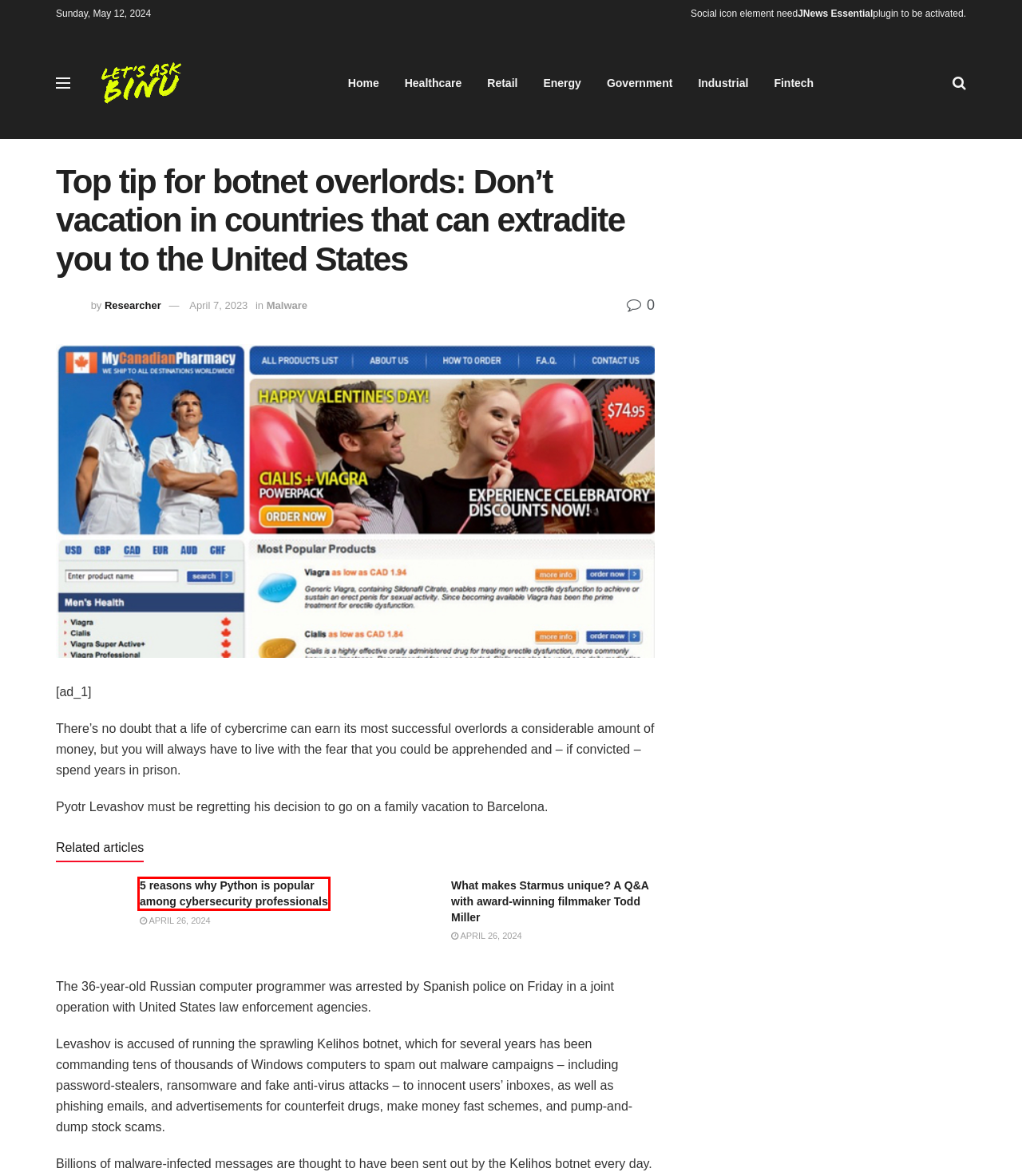You are looking at a webpage screenshot with a red bounding box around an element. Pick the description that best matches the new webpage after interacting with the element in the red bounding box. The possible descriptions are:
A. Hacking – LetsAskBinu.com
B. Protection – LetsAskBinu.com
C. Malware – LetsAskBinu.com
D. Cybersecurity – LetsAskBinu.com
E. 5 reasons why Python is popular among cybersecurity professionals – LetsAskBinu.com
F. Researcher – LetsAskBinu.com
G. What makes Starmus unique? A Q&A with award-winning filmmaker Todd Miller – LetsAskBinu.com
H. LetsAskBinu.com – The Best Source for Cybersecurity News

E